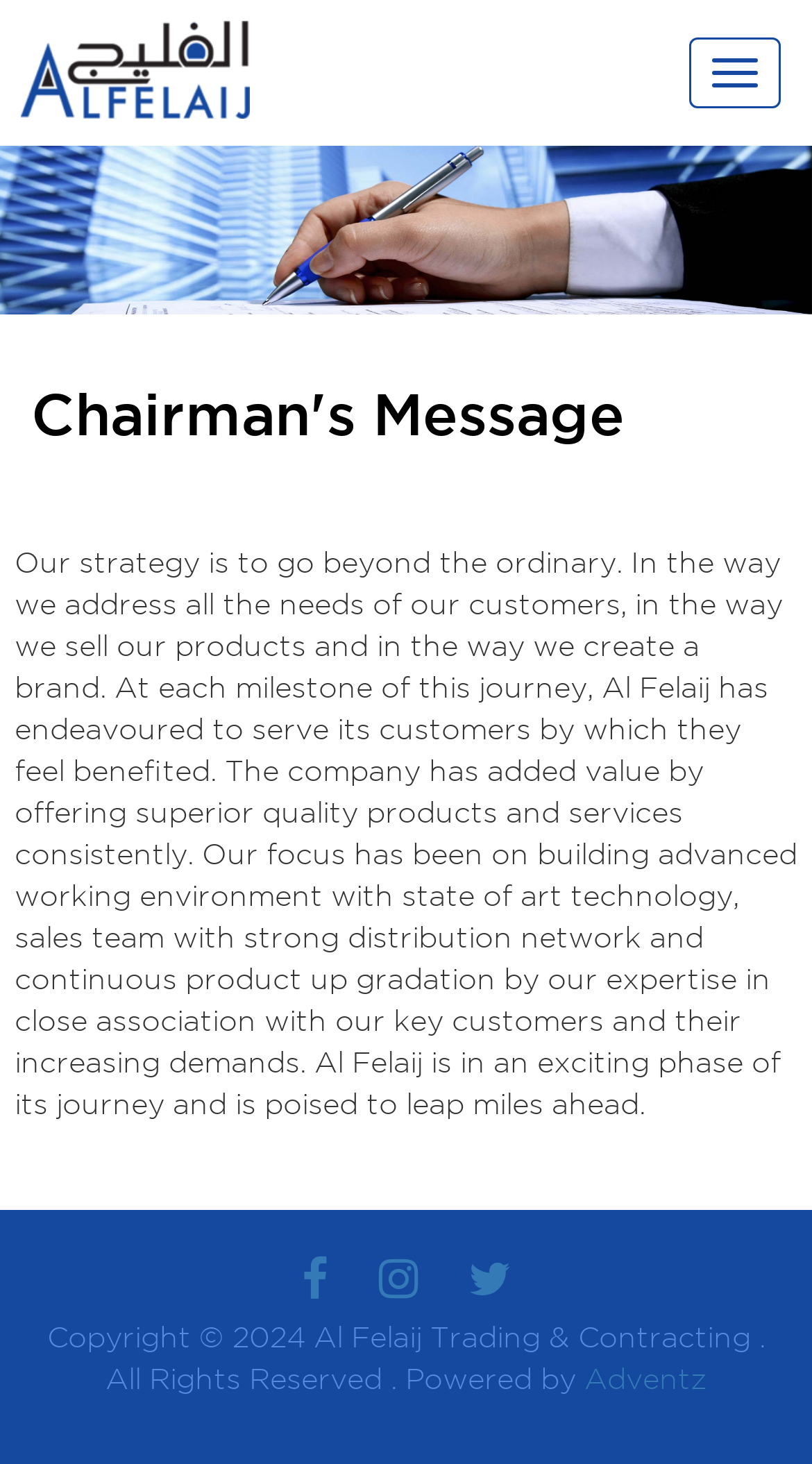Provide a thorough summary of the webpage.

The webpage is titled "Chairman's Message" and features a prominent banner image at the top, spanning the entire width of the page. Below the banner, there is a block of text that outlines the company's strategy and values, emphasizing its commitment to customer satisfaction, quality products, and advanced technology. This text is positioned near the top of the page, taking up a significant portion of the screen.

At the top-right corner, there is a button labeled "Toggle navigation" that controls the navigation menu. Next to it, there is a logo link with an accompanying image. The logo is positioned near the top-left corner of the page.

Towards the bottom of the page, there are three links arranged horizontally, likely representing different sections or pages of the website. Below these links, there is a copyright notice that includes the company name, year, and a mention of the website being powered by Adventz, which is also a clickable link.

Overall, the webpage has a clean and organized layout, with a clear focus on conveying the company's message and values.